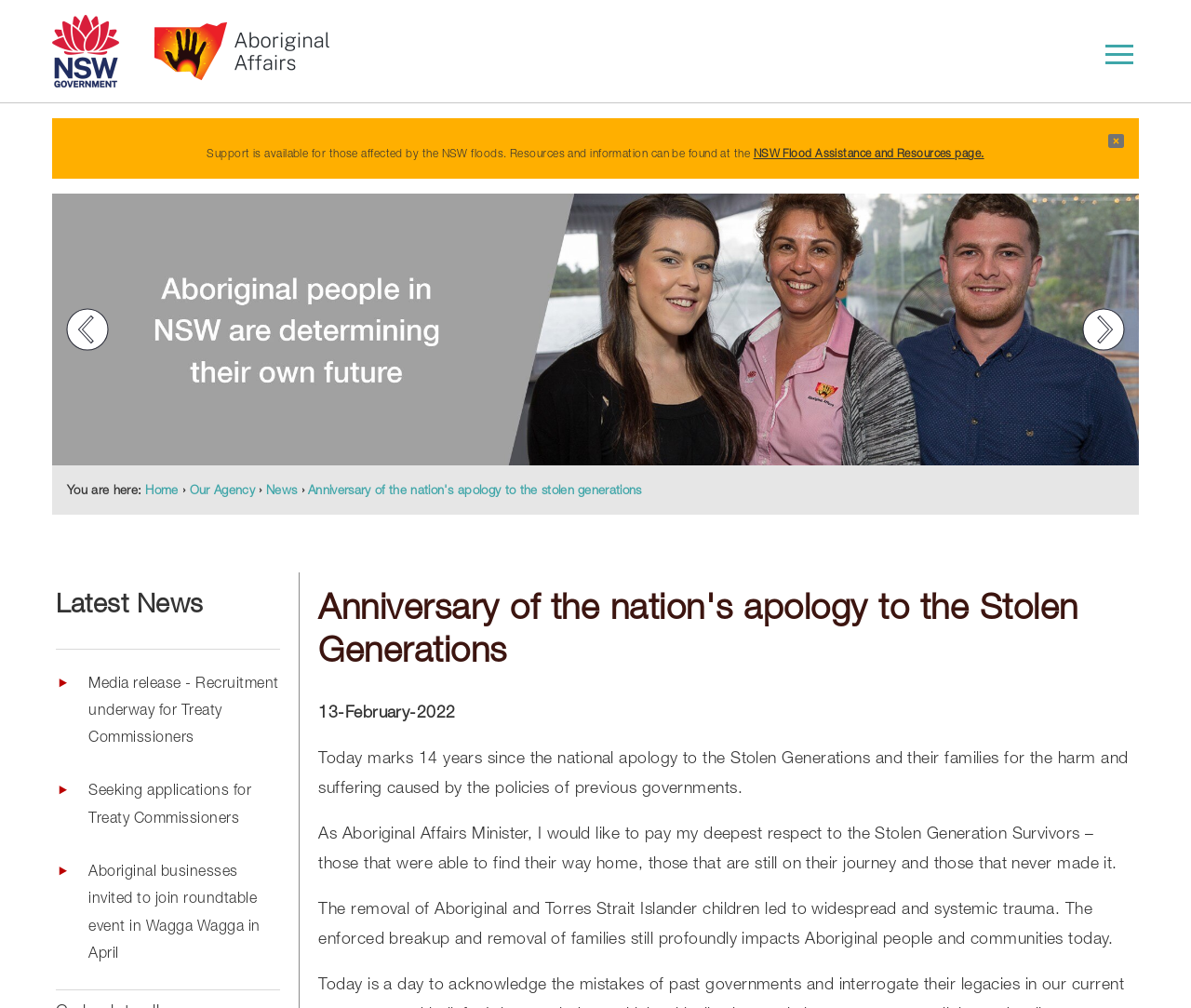Please identify the bounding box coordinates of the element I should click to complete this instruction: 'Check the NSW Flood Assistance and Resources page'. The coordinates should be given as four float numbers between 0 and 1, like this: [left, top, right, bottom].

[0.633, 0.148, 0.826, 0.159]